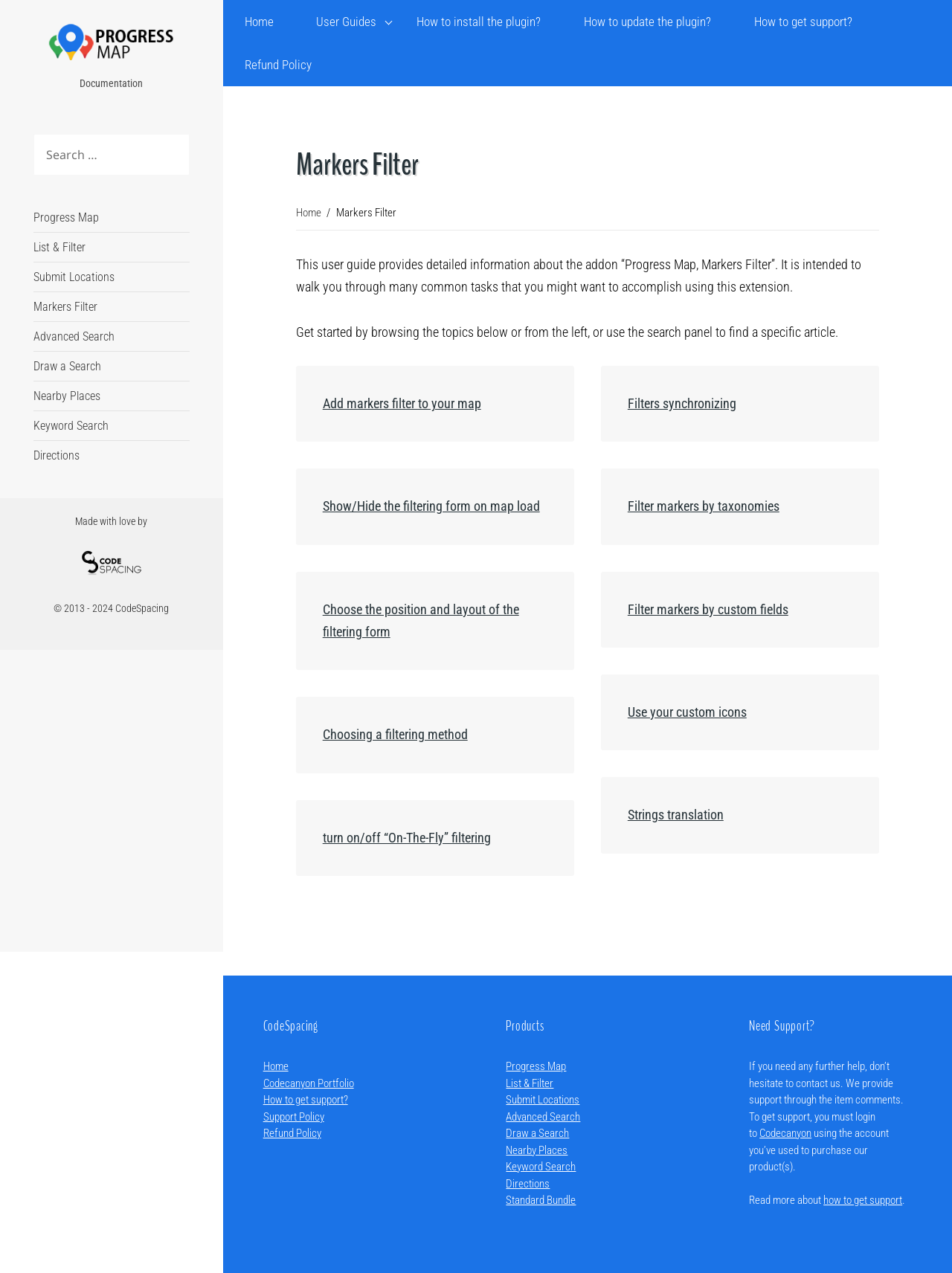Answer the question using only one word or a concise phrase: What is the name of the addon described in this user guide?

Progress Map, Markers Filter